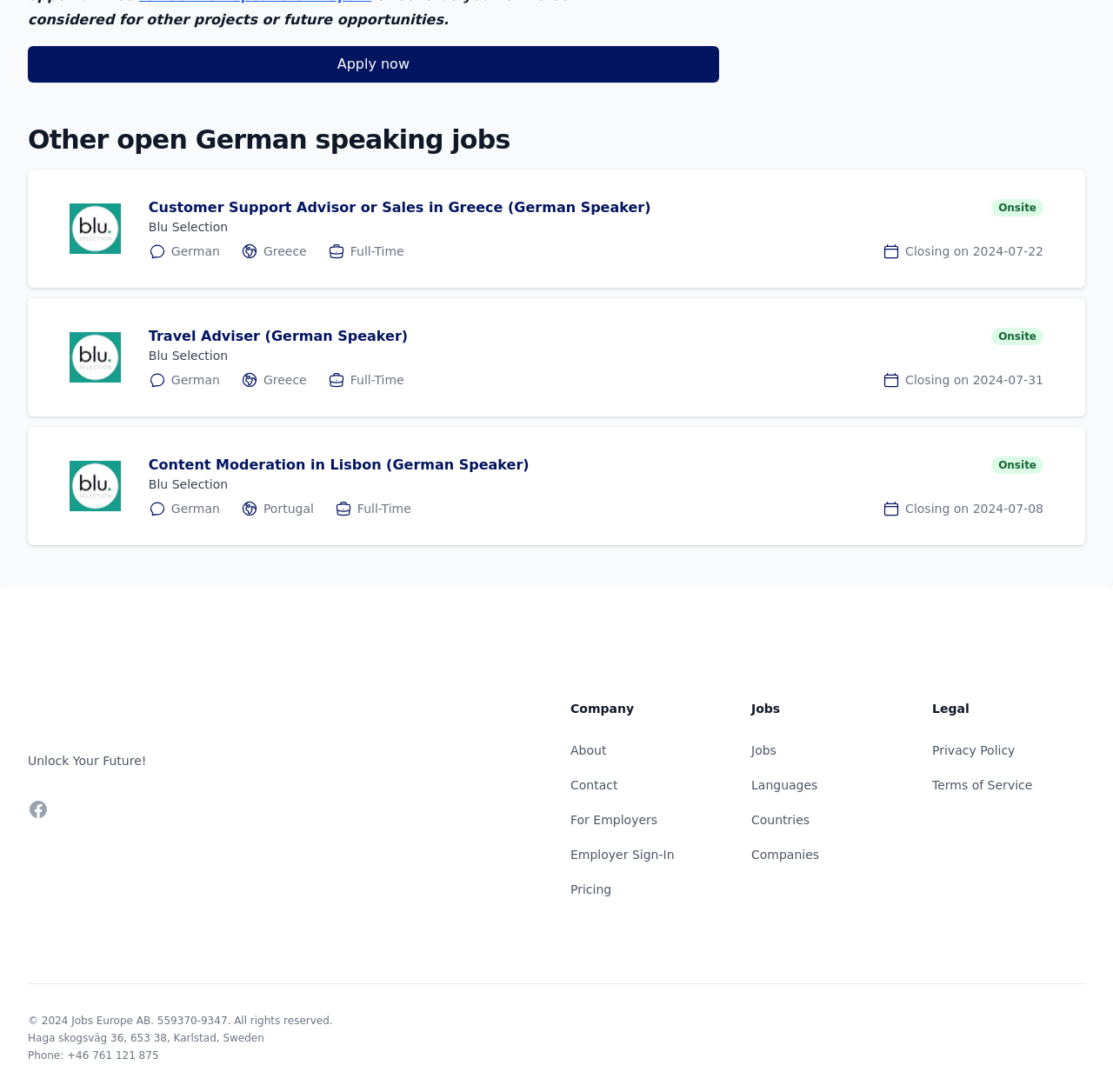Look at the image and answer the question in detail:
What is the company name of the job posting?

I found the company name 'Blu Selection' by looking at the image descriptions and headings associated with each job posting. The image descriptions all mention 'Blu Selection', and the headings provide more information about the job titles and locations.